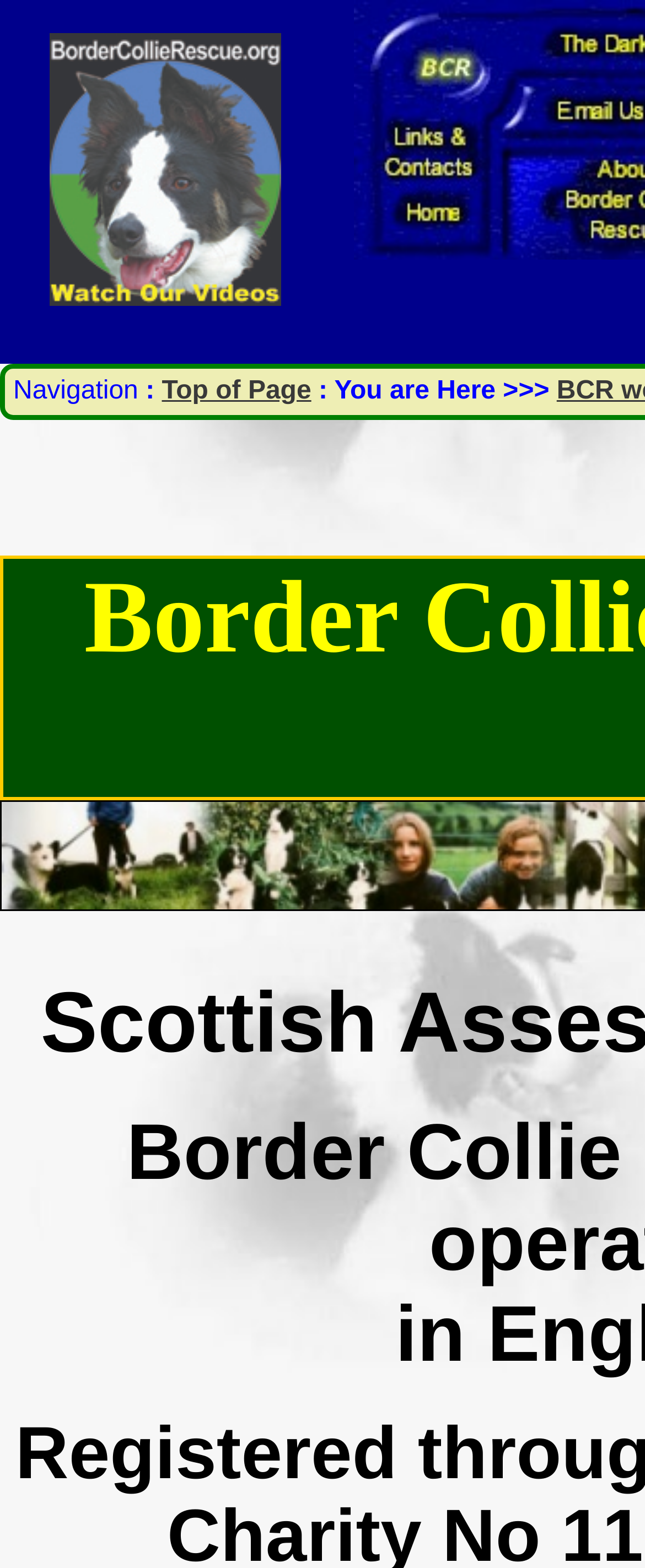What is the navigation option on the webpage?
Provide an in-depth answer to the question, covering all aspects.

The navigation option is 'Top of Page' as indicated by the StaticText 'Navigation' followed by a colon and a link 'Top of Page'.